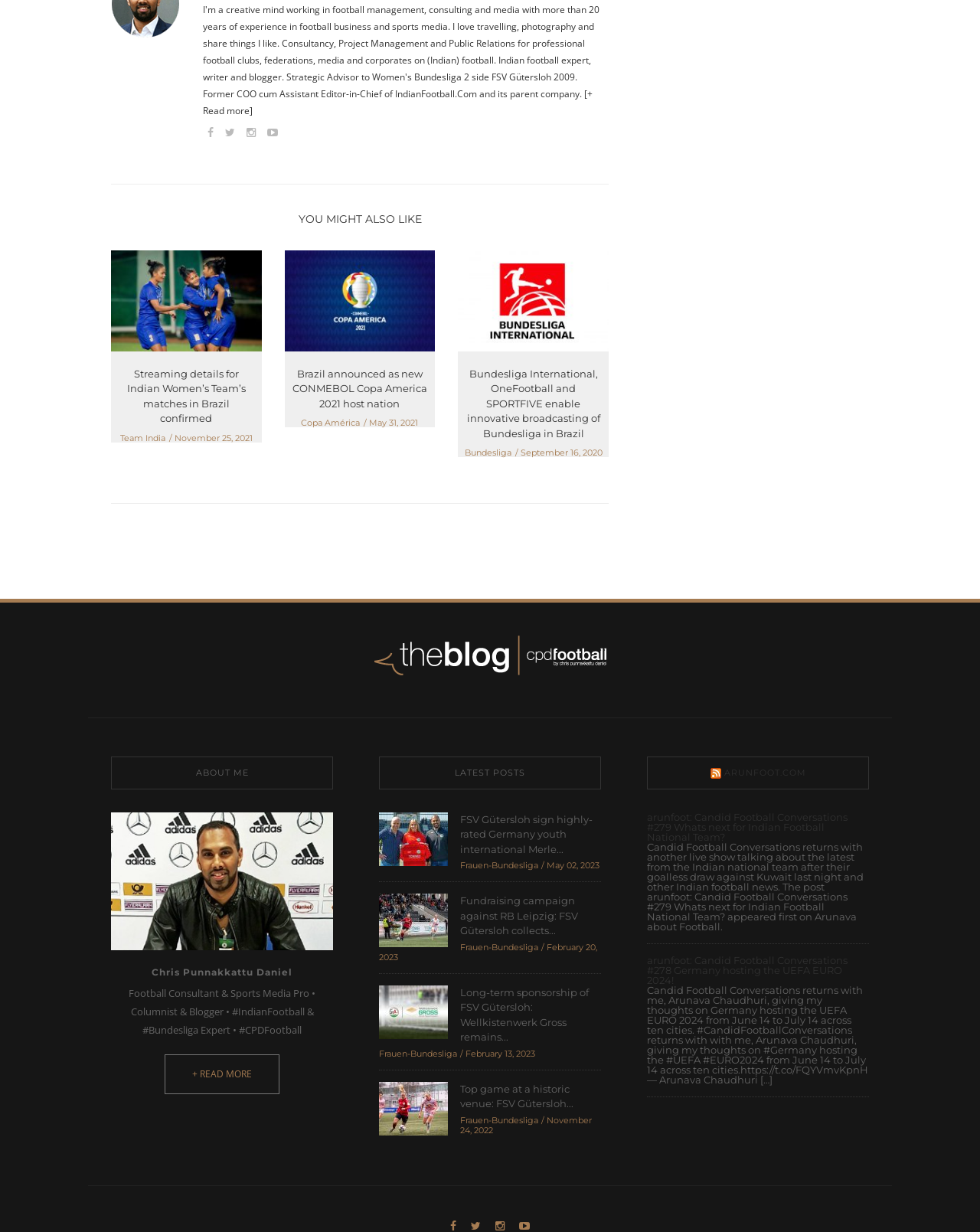Please locate the bounding box coordinates for the element that should be clicked to achieve the following instruction: "Check the latest post about Bundesliga". Ensure the coordinates are given as four float numbers between 0 and 1, i.e., [left, top, right, bottom].

[0.467, 0.204, 0.621, 0.285]